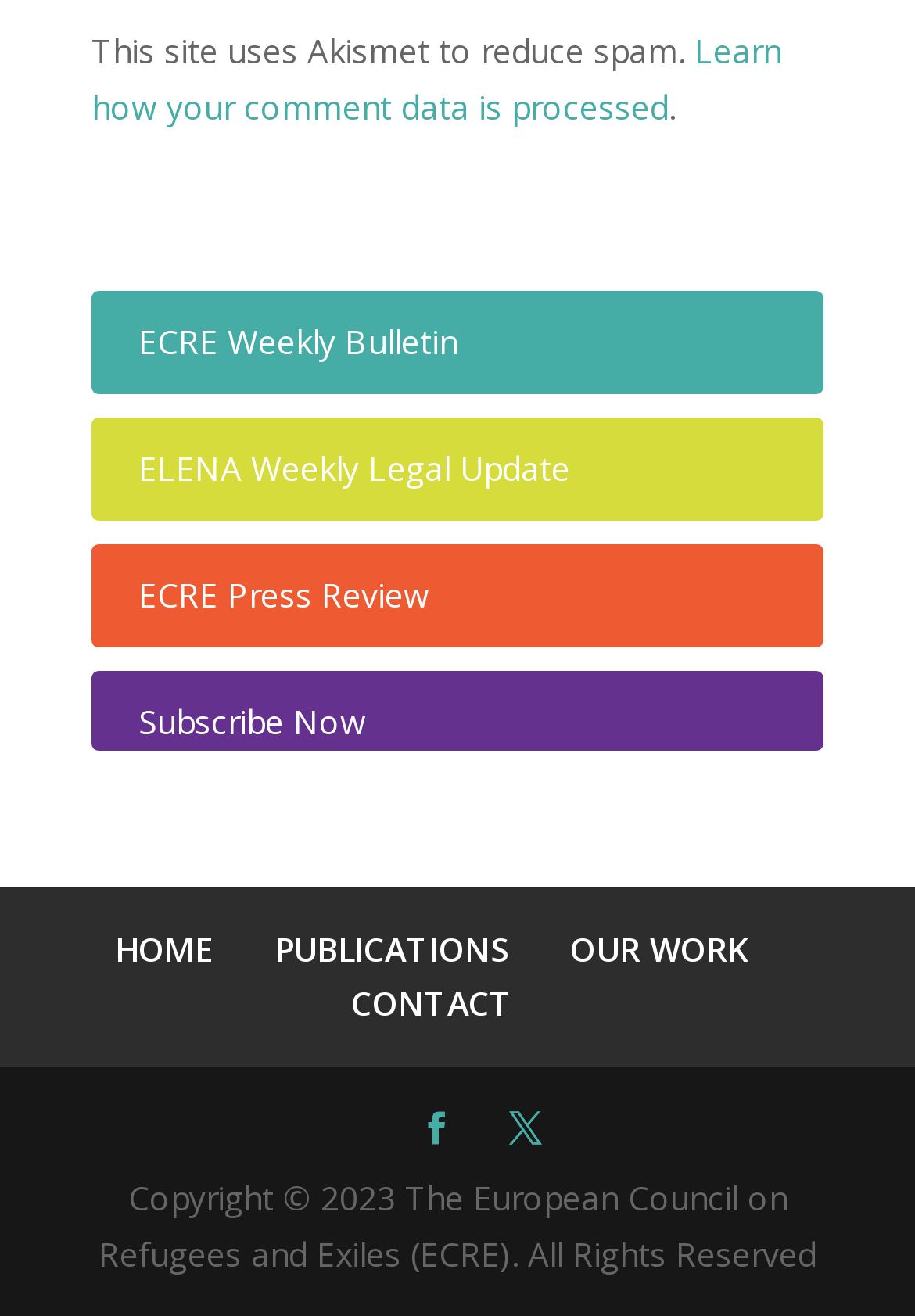Provide a brief response to the question using a single word or phrase: 
What is the purpose of Akismet on this site?

Reduce spam